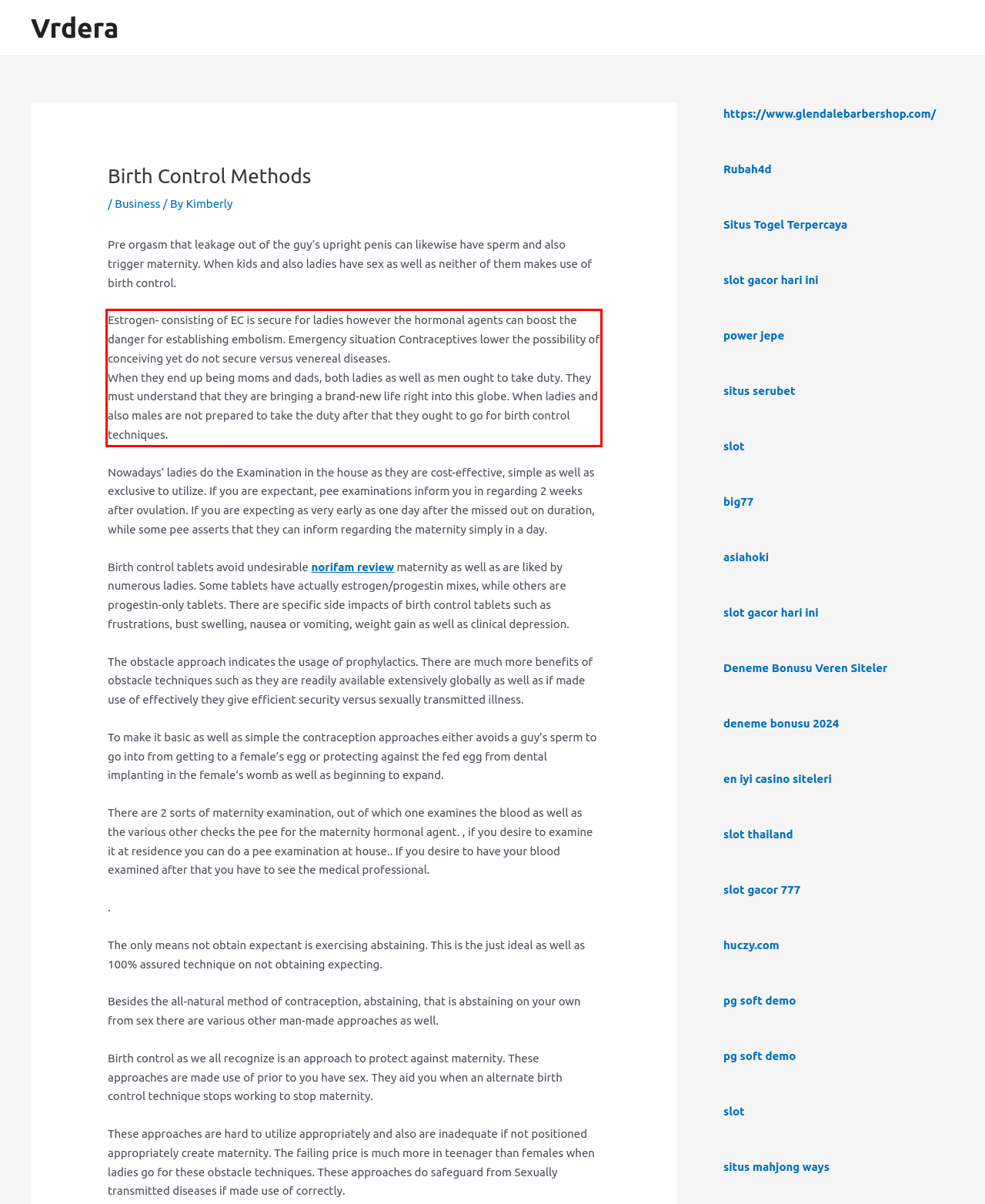You have a screenshot of a webpage with a red bounding box. Identify and extract the text content located inside the red bounding box.

Estrogen- consisting of EC is secure for ladies however the hormonal agents can boost the danger for establishing embolism. Emergency situation Contraceptives lower the possibility of conceiving yet do not secure versus venereal diseases. When they end up being moms and dads, both ladies as well as men ought to take duty. They must understand that they are bringing a brand-new life right into this globe. When ladies and also males are not prepared to take the duty after that they ought to go for birth control techniques.